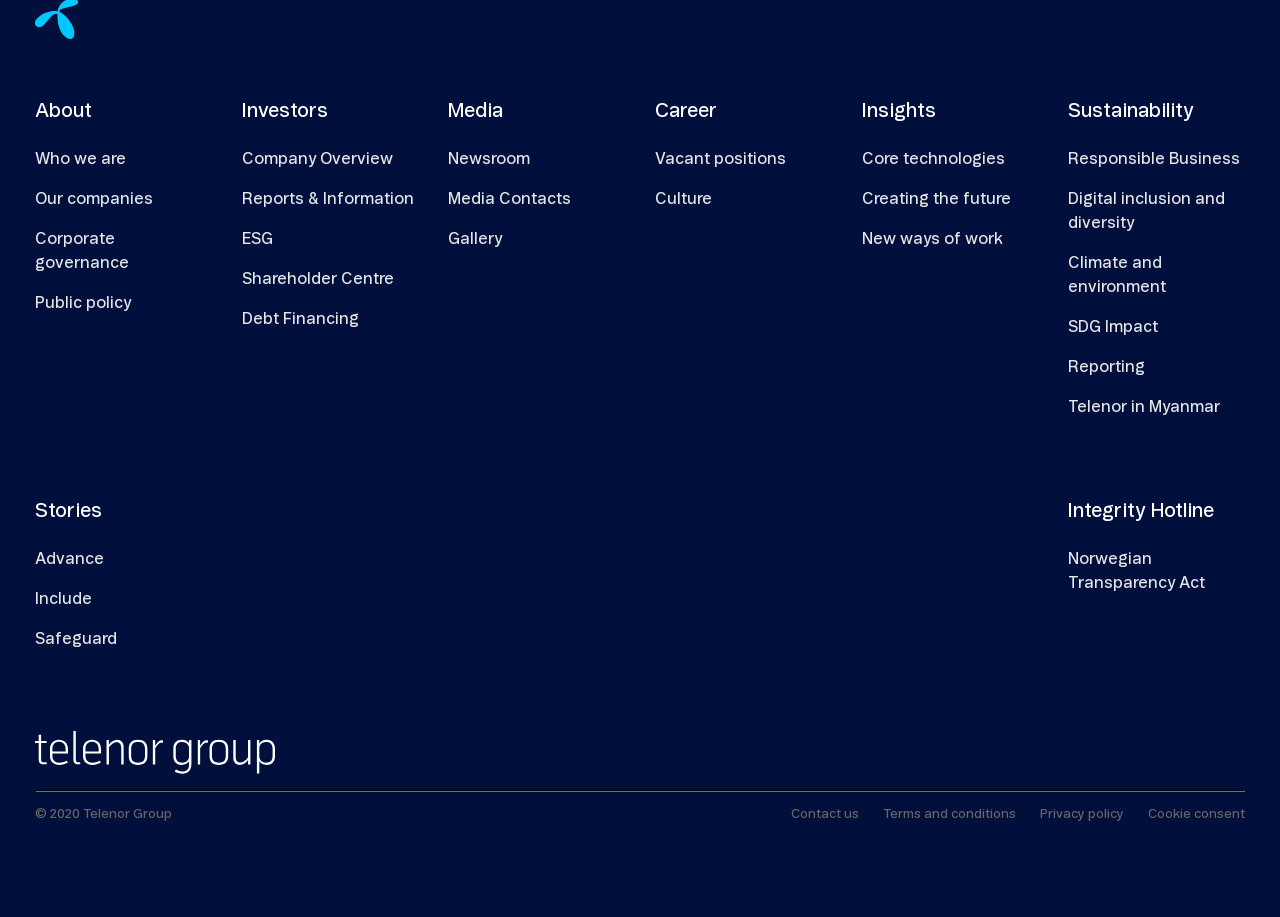What is the purpose of the 'Integrity Hotline' section?
Please provide a single word or phrase answer based on the image.

Reporting unethical behavior